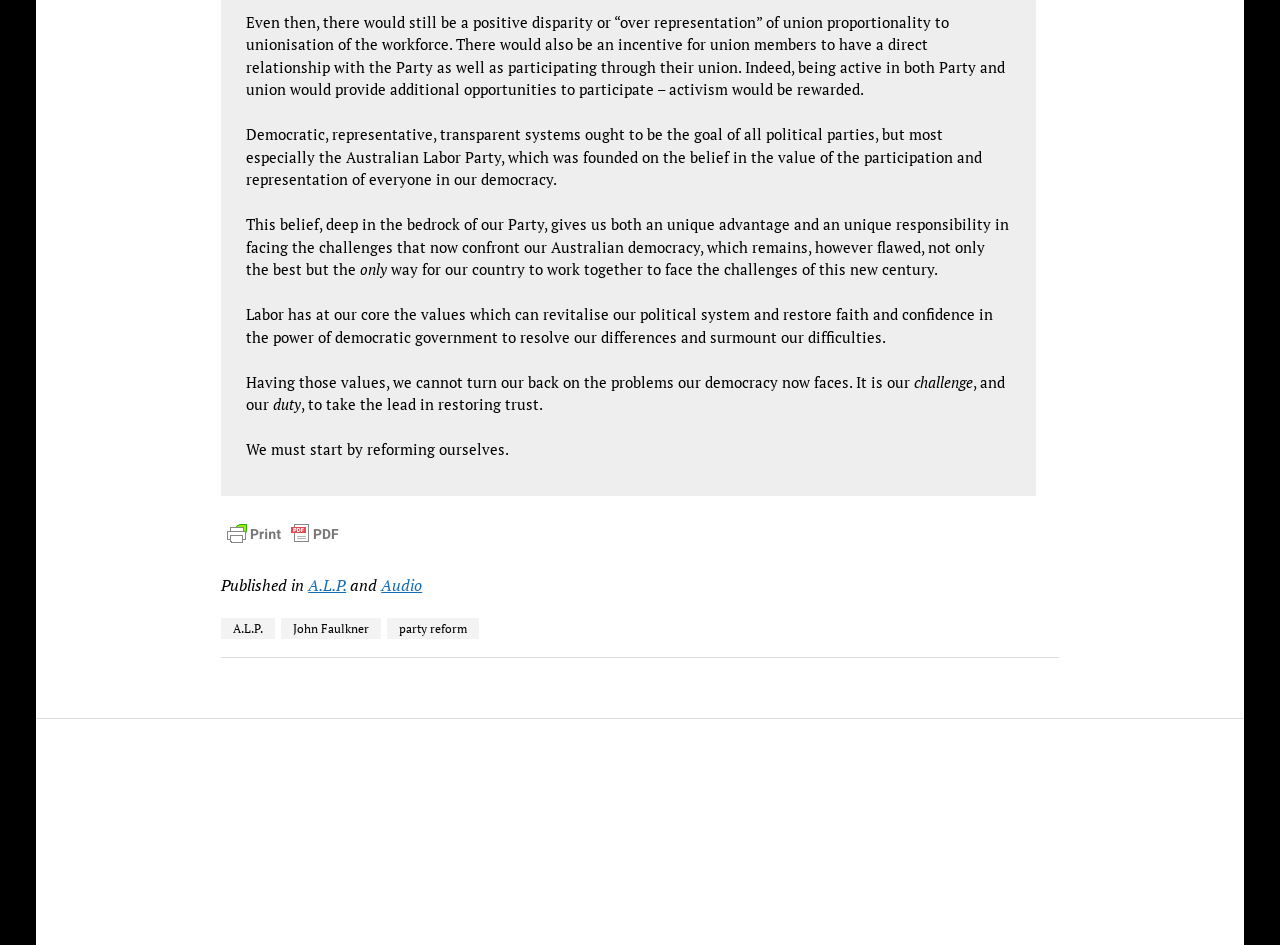What is the author's goal for the Labor Party?
Using the image as a reference, give a one-word or short phrase answer.

To restore trust and confidence